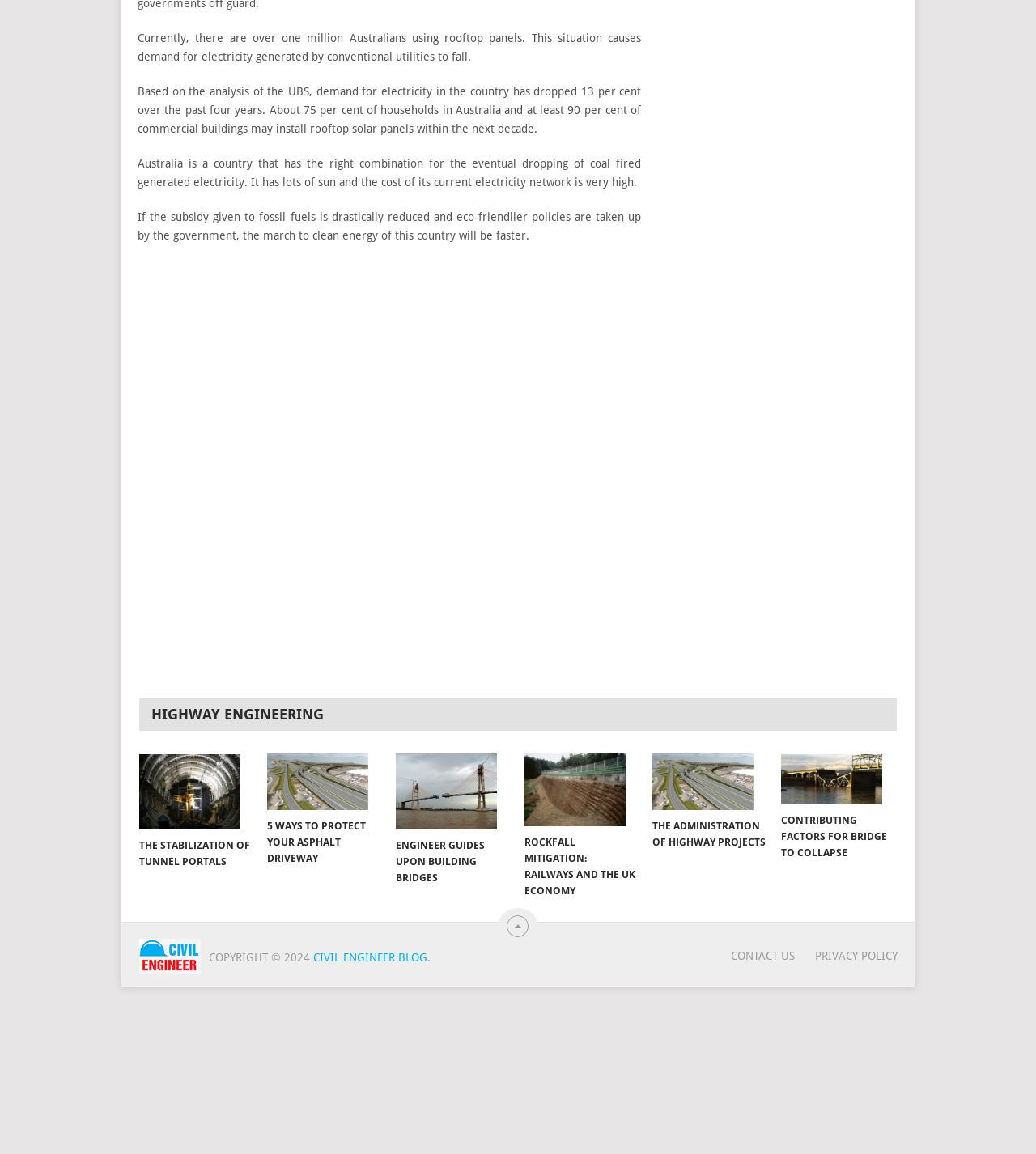What is the topic of the webpage?
Look at the screenshot and respond with one word or a short phrase.

Highway Engineering